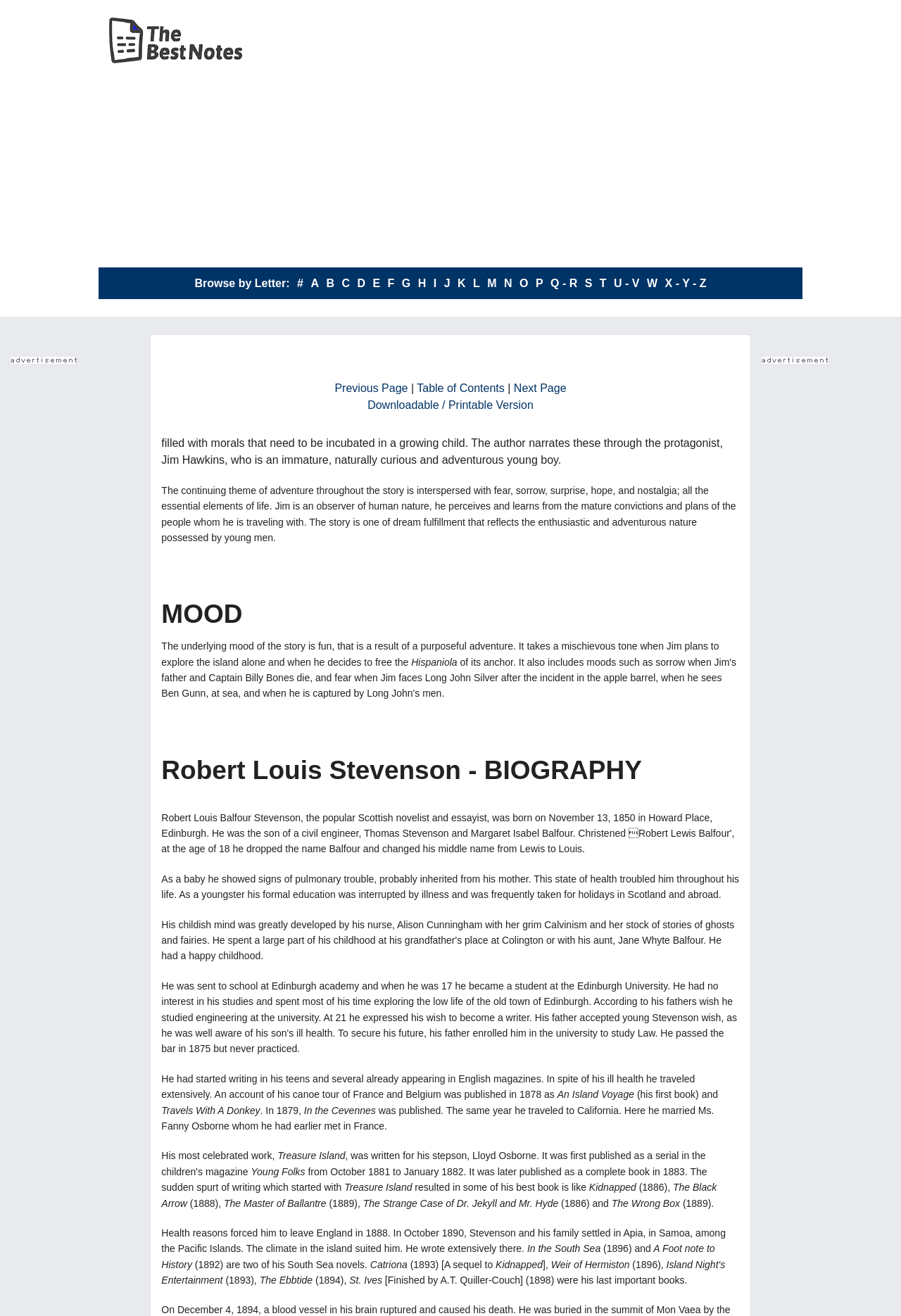Pinpoint the bounding box coordinates of the clickable element to carry out the following instruction: "Click on link to Robert Louis Stevenson biography."

[0.179, 0.544, 0.821, 0.599]